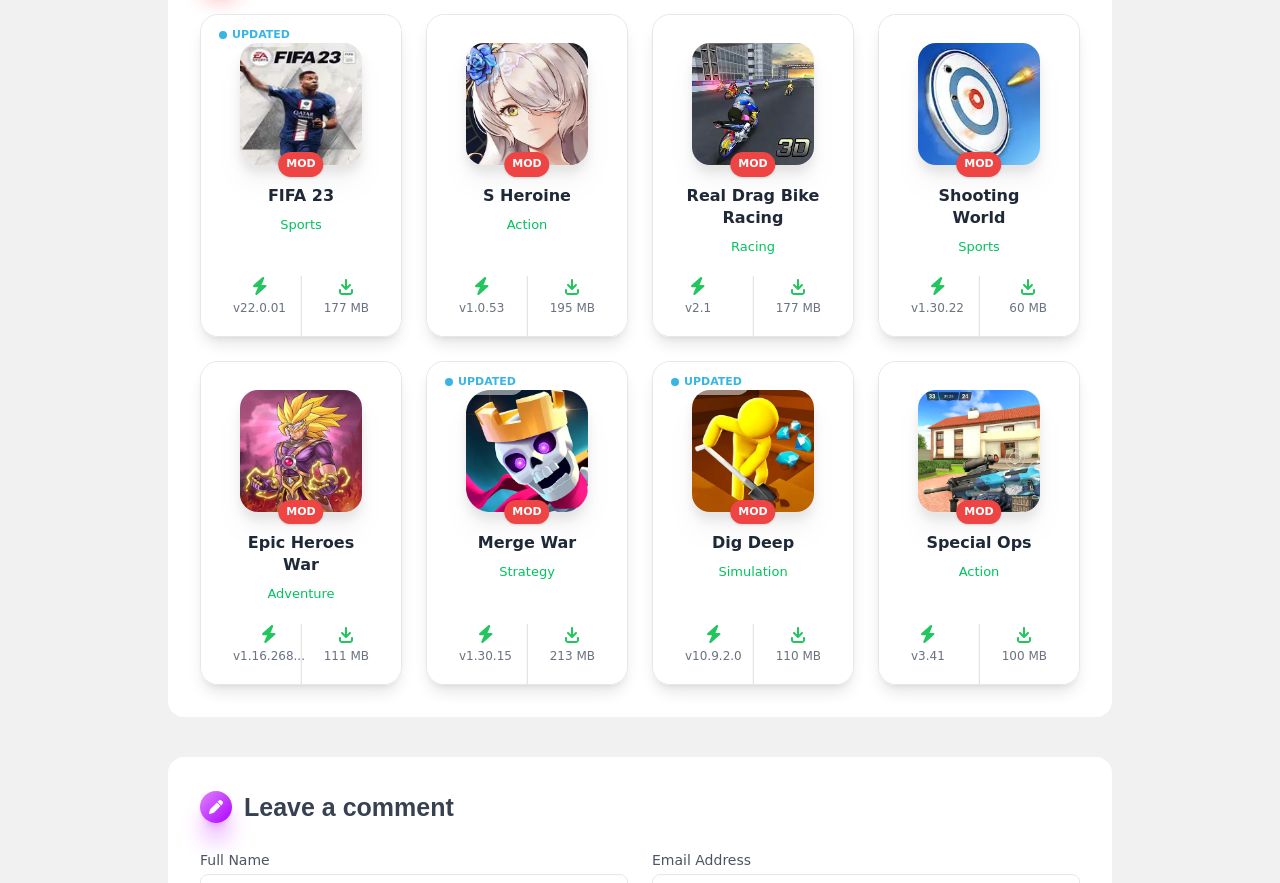Pinpoint the bounding box coordinates of the area that must be clicked to complete this instruction: "Download S Heroine MOD".

[0.429, 0.341, 0.465, 0.357]